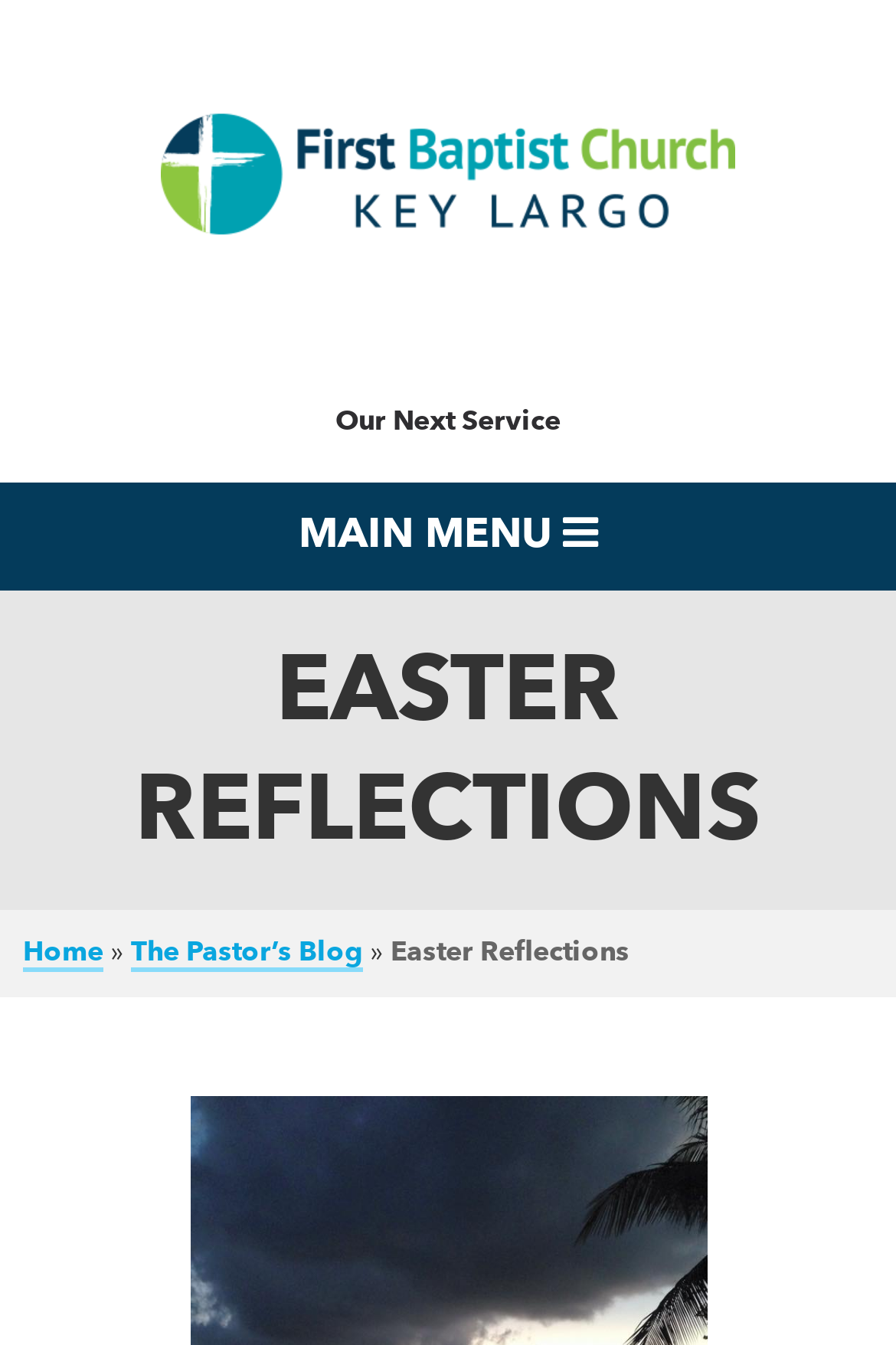Provide the bounding box coordinates of the HTML element described as: "Home". The bounding box coordinates should be four float numbers between 0 and 1, i.e., [left, top, right, bottom].

[0.026, 0.698, 0.115, 0.722]